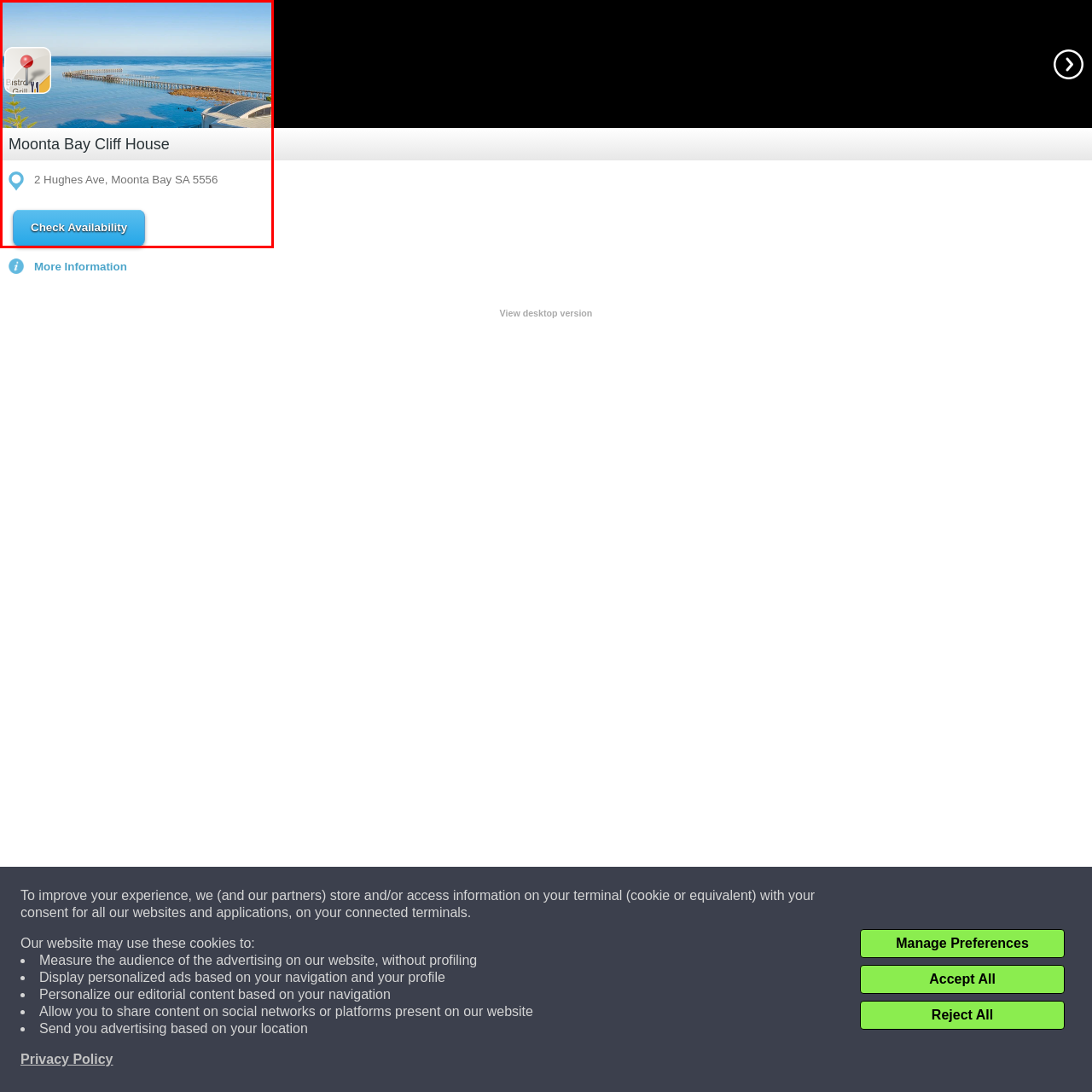Offer a detailed explanation of the elements found within the defined red outline.

The image features the Moonta Bay Cliff House, located at 2 Hughes Avenue, Moonta Bay SA 5556. The picturesque scene showcases a tranquil coastal view with a long wooden jetty extending into the clear blue waters. In the foreground, there's an illustrated icon representing dining options, hinting at the nearby facilities or restaurants. Below the image, a button labeled "Check Availability" invites potential guests to explore booking options for this seaside retreat. The overall presentation emphasizes both the natural beauty of the location and the inviting ambiance of the accommodation, making it an enticing destination for travelers.